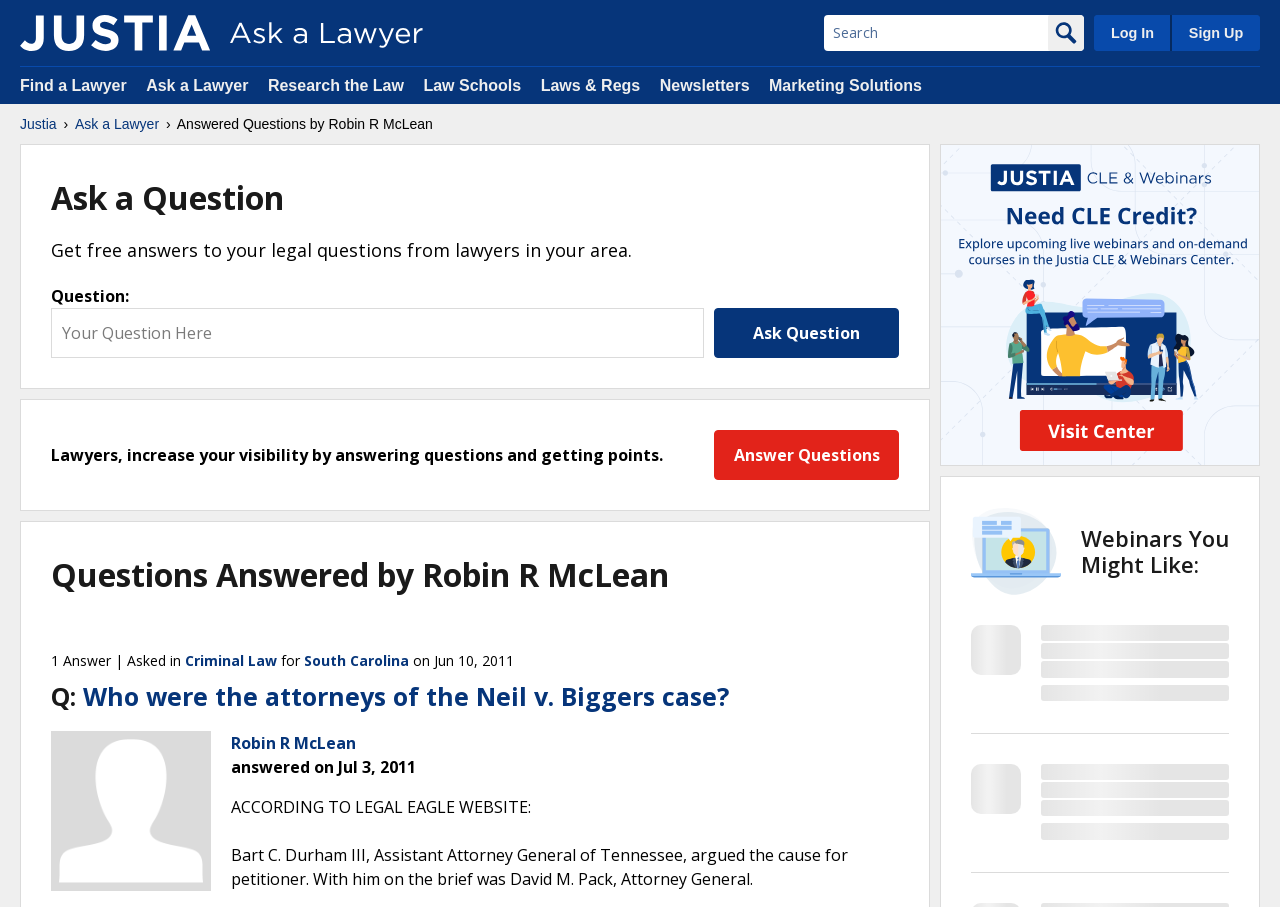Bounding box coordinates must be specified in the format (top-left x, top-left y, bottom-right x, bottom-right y). All values should be floating point numbers between 0 and 1. What are the bounding box coordinates of the UI element described as: parent_node: Robin R McLean

[0.04, 0.806, 0.165, 0.982]